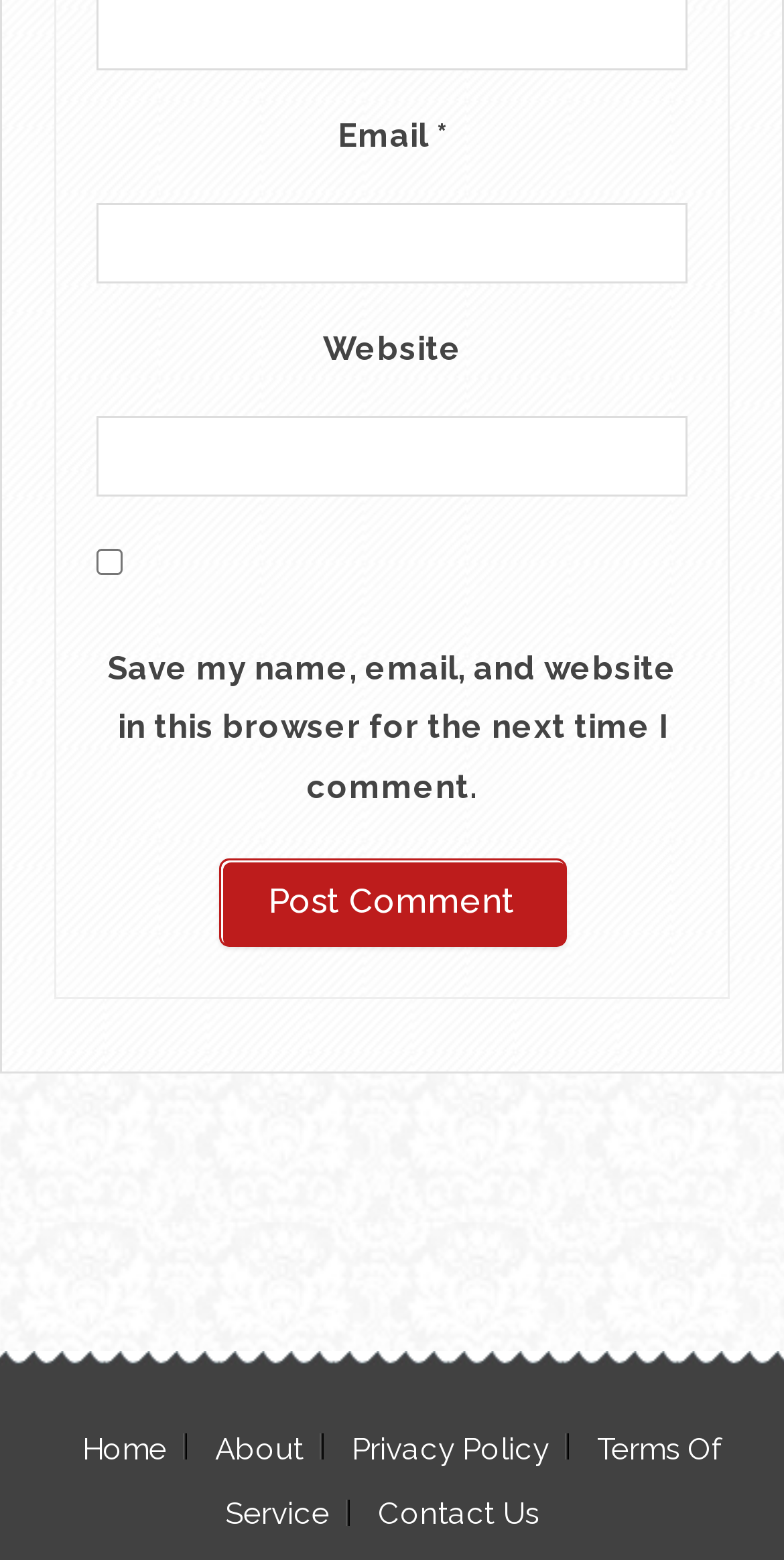What is the text of the button below the input fields?
Using the image, give a concise answer in the form of a single word or short phrase.

Post Comment